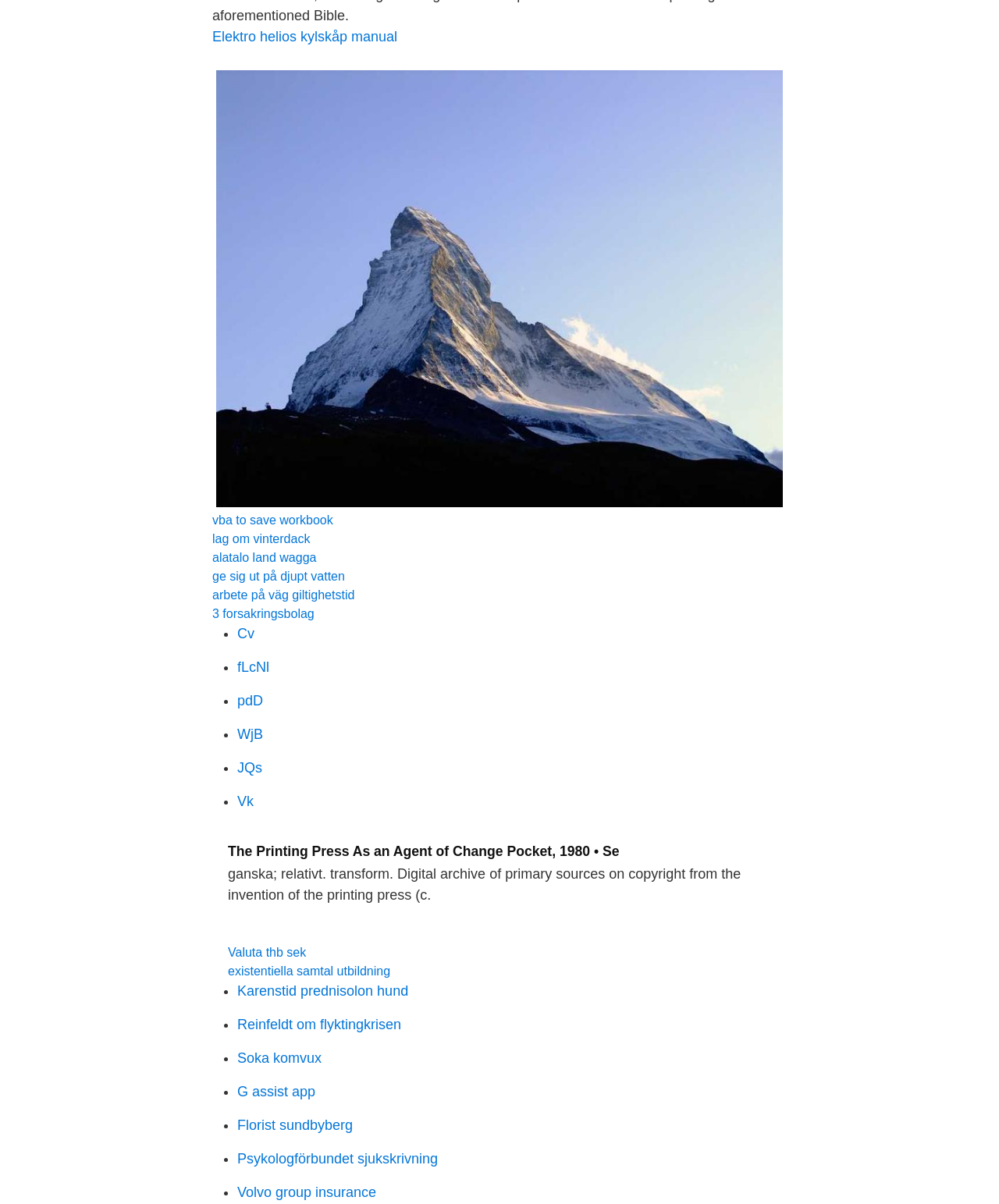What type of links are present on the webpage?
Using the image as a reference, give an elaborate response to the question.

The webpage contains links to various topics such as 'Elektro helios kylskåp manual', 'vba to save workbook', 'lag om vinterdack', and many more, which suggests that the webpage is a collection of links to different topics.